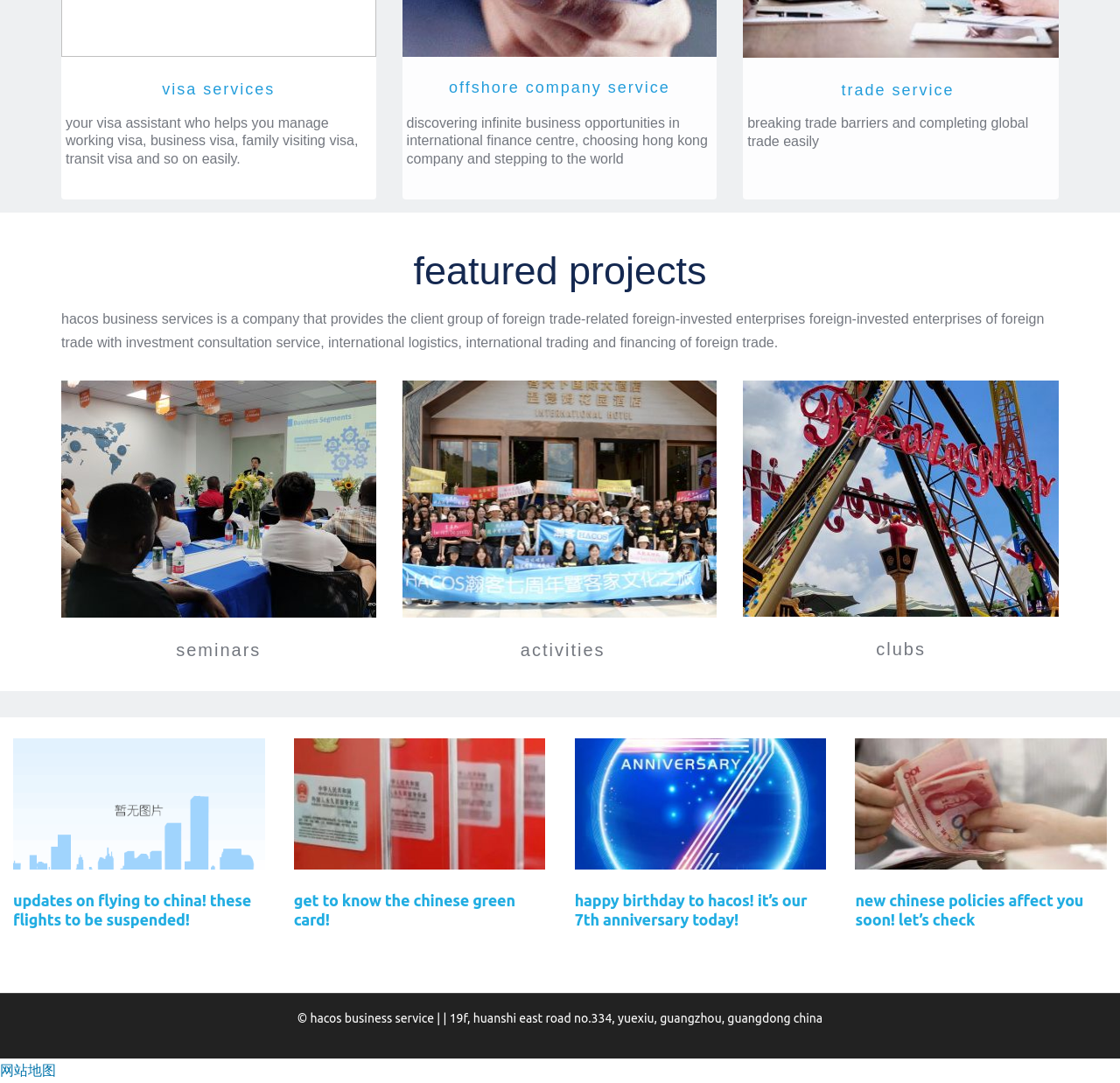Determine the bounding box coordinates of the region to click in order to accomplish the following instruction: "visit the website map". Provide the coordinates as four float numbers between 0 and 1, specifically [left, top, right, bottom].

[0.0, 0.981, 0.05, 0.995]